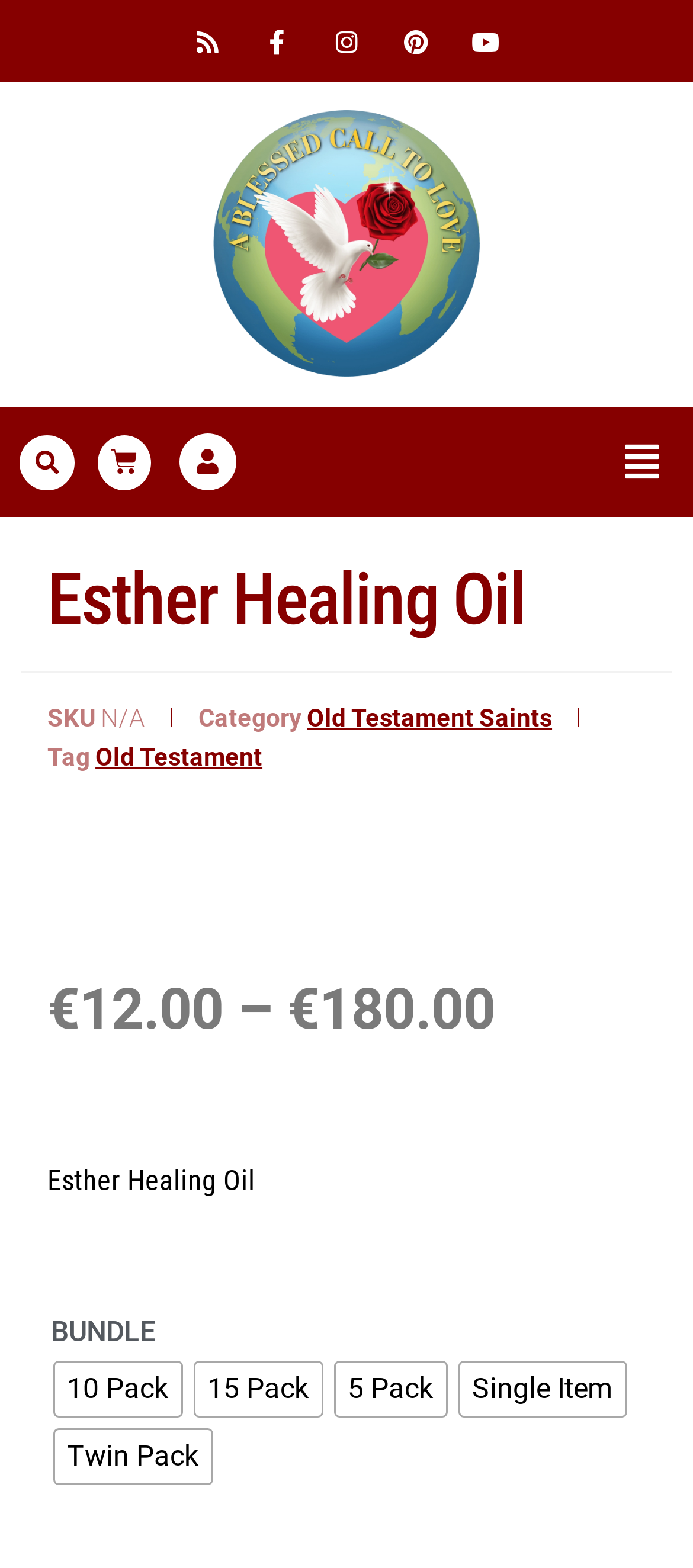Examine the image and give a thorough answer to the following question:
How many social media links are available?

I counted the number of social media links by looking at the link elements on the webpage. There are links to Rss, Facebook, Instagram, Pinterest, and Youtube, which makes a total of 5 social media links.